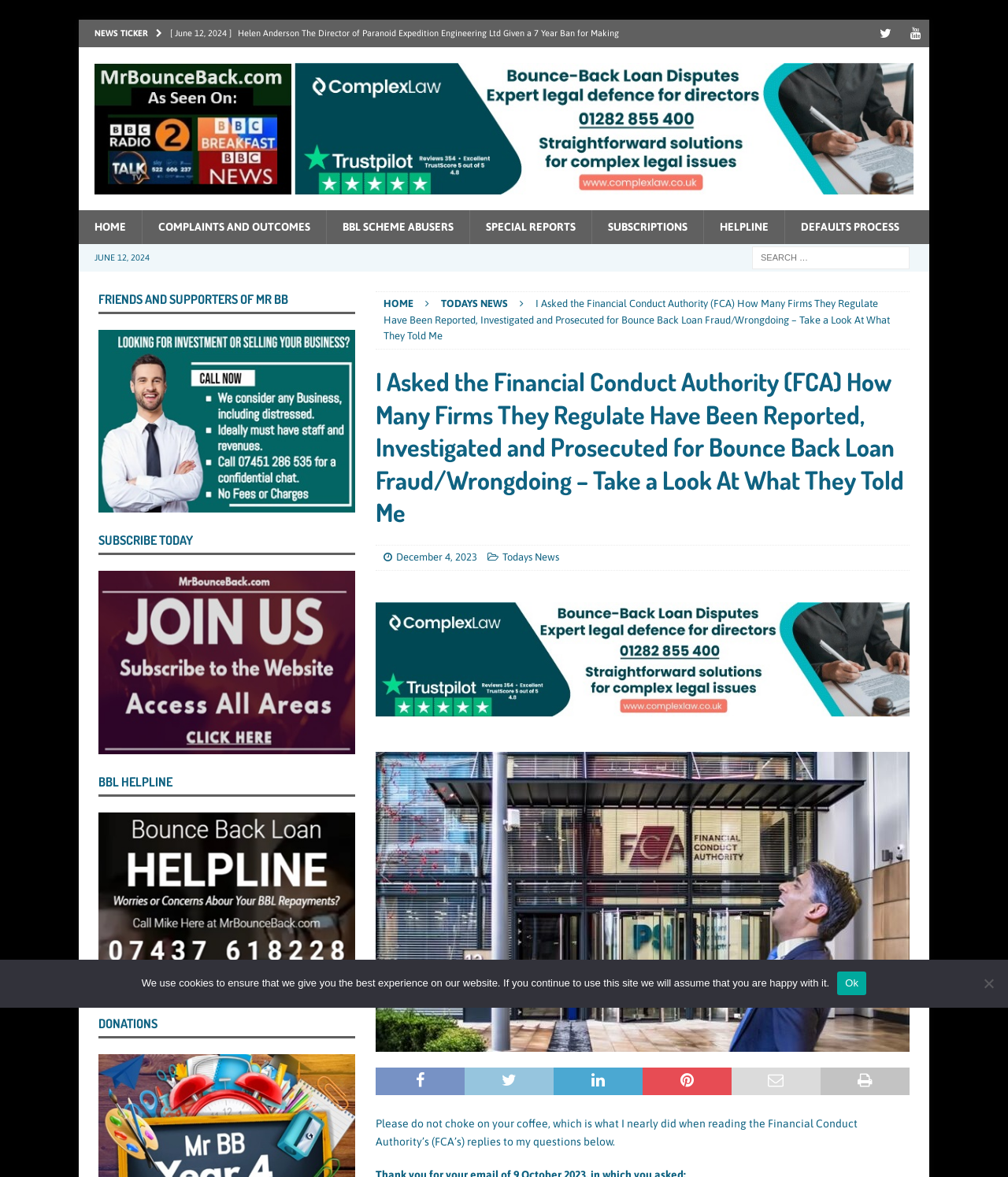Show me the bounding box coordinates of the clickable region to achieve the task as per the instruction: "Click on the Twitter icon".

[0.865, 0.017, 0.892, 0.04]